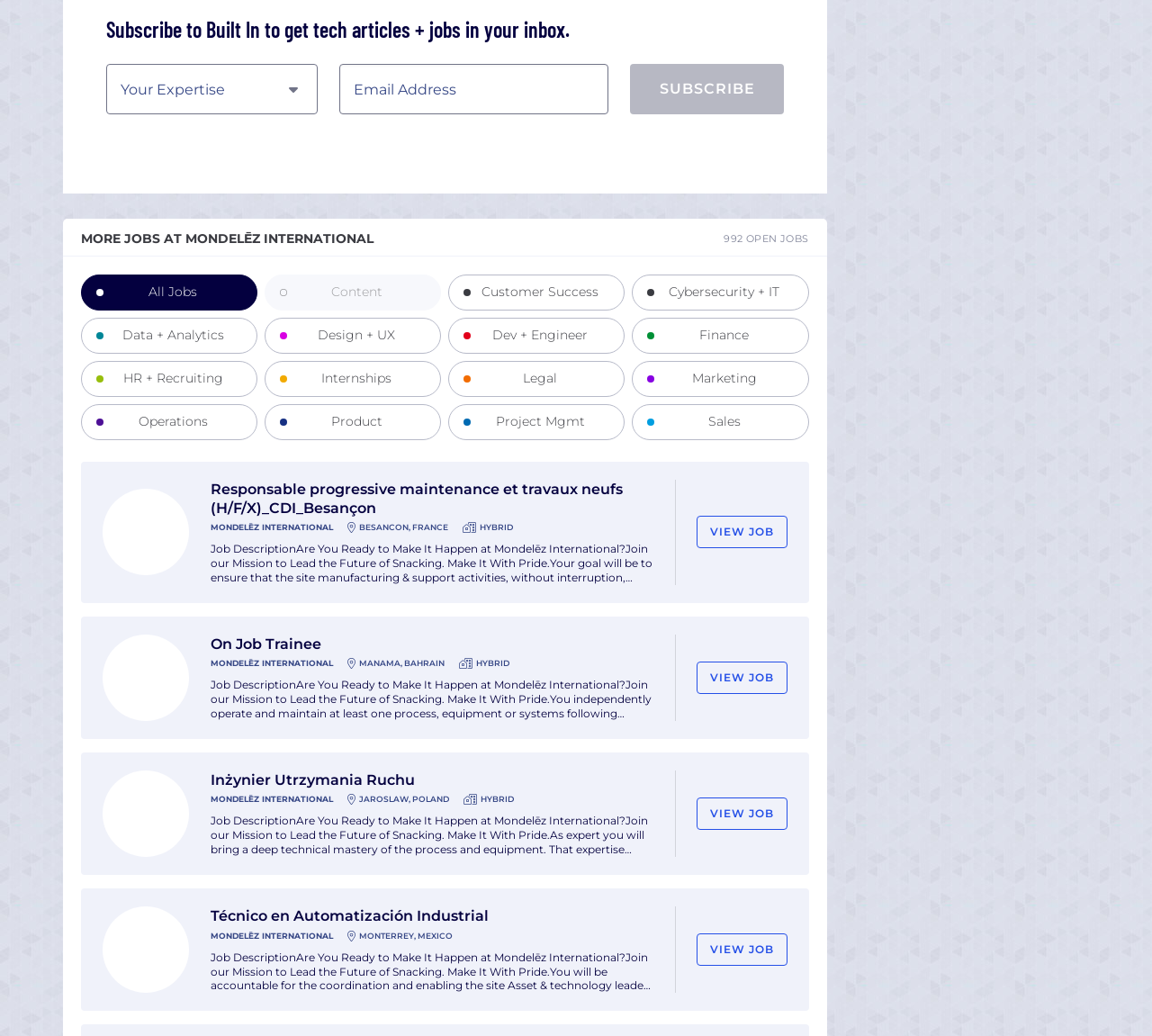Using the provided element description: "Datenschutzerklärung/Privacy Statement", determine the bounding box coordinates of the corresponding UI element in the screenshot.

None